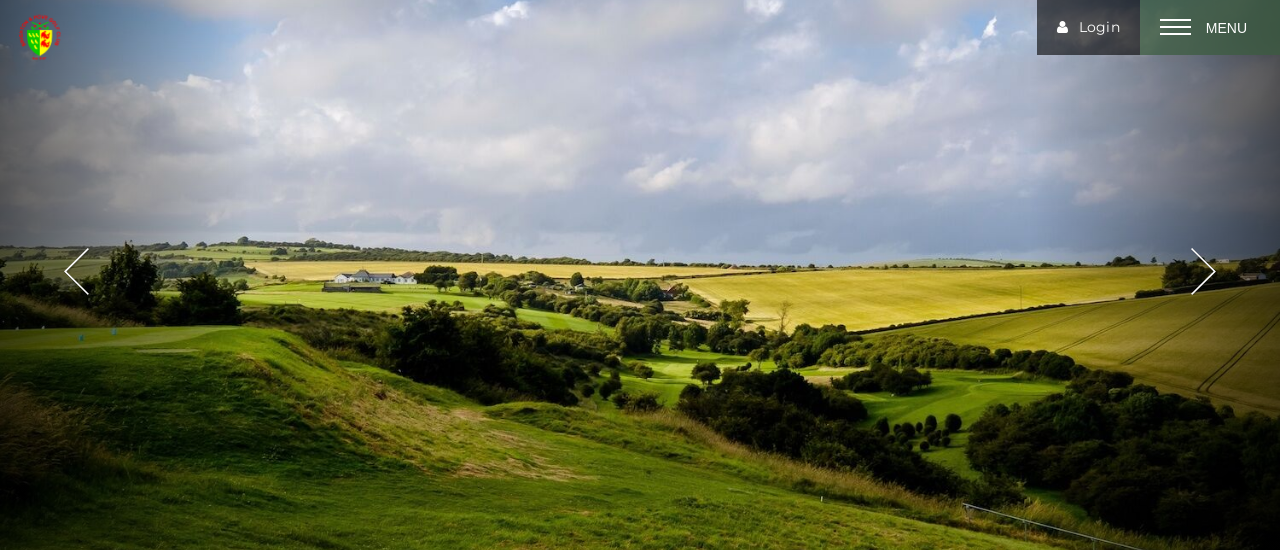Give a one-word or short phrase answer to the question: 
What type of clouds are present in the sky?

Soft, fluffy clouds